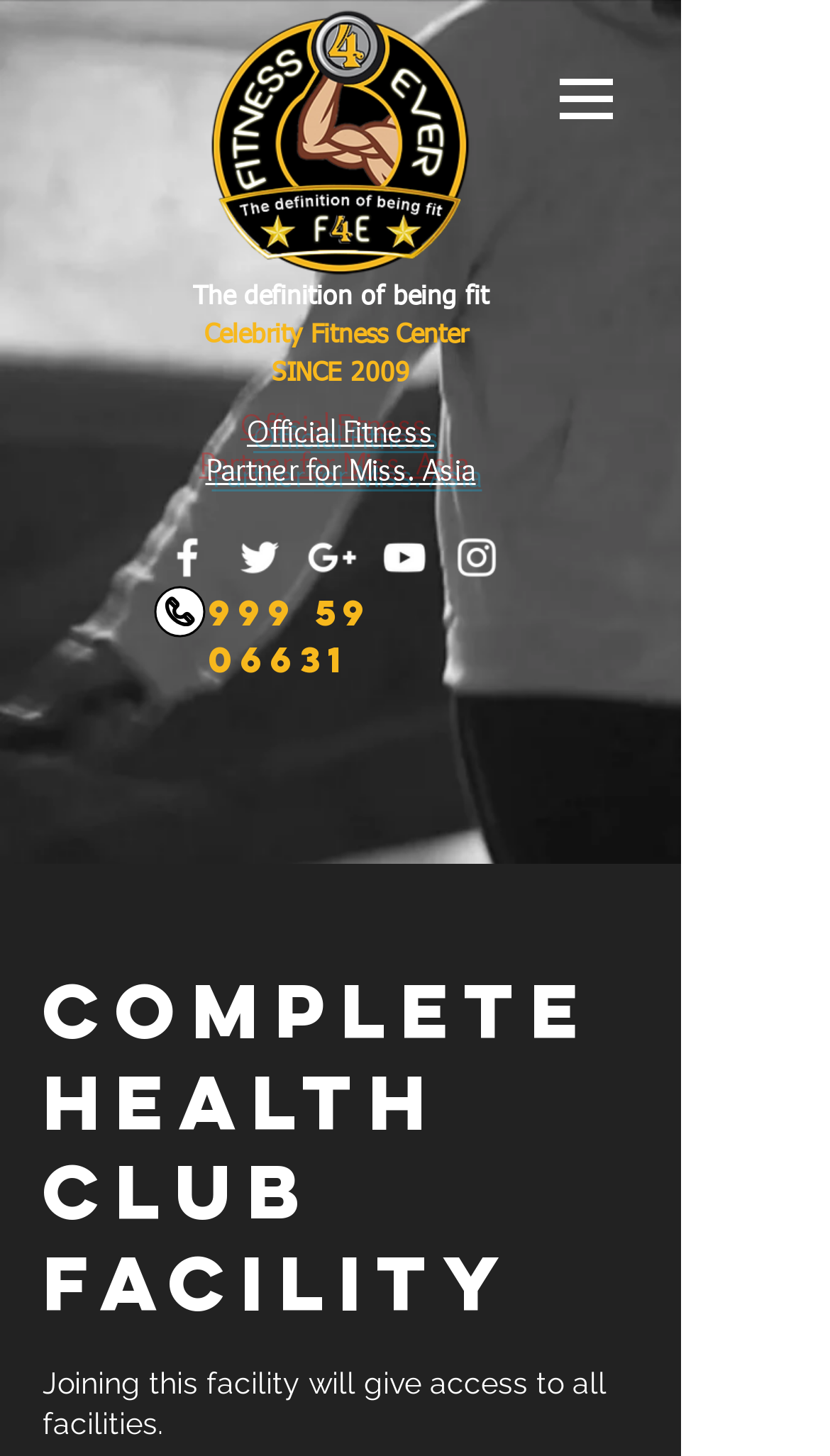Determine the bounding box coordinates of the section I need to click to execute the following instruction: "Visit Fitness4ever Facebook page". Provide the coordinates as four float numbers between 0 and 1, i.e., [left, top, right, bottom].

[0.195, 0.366, 0.256, 0.401]